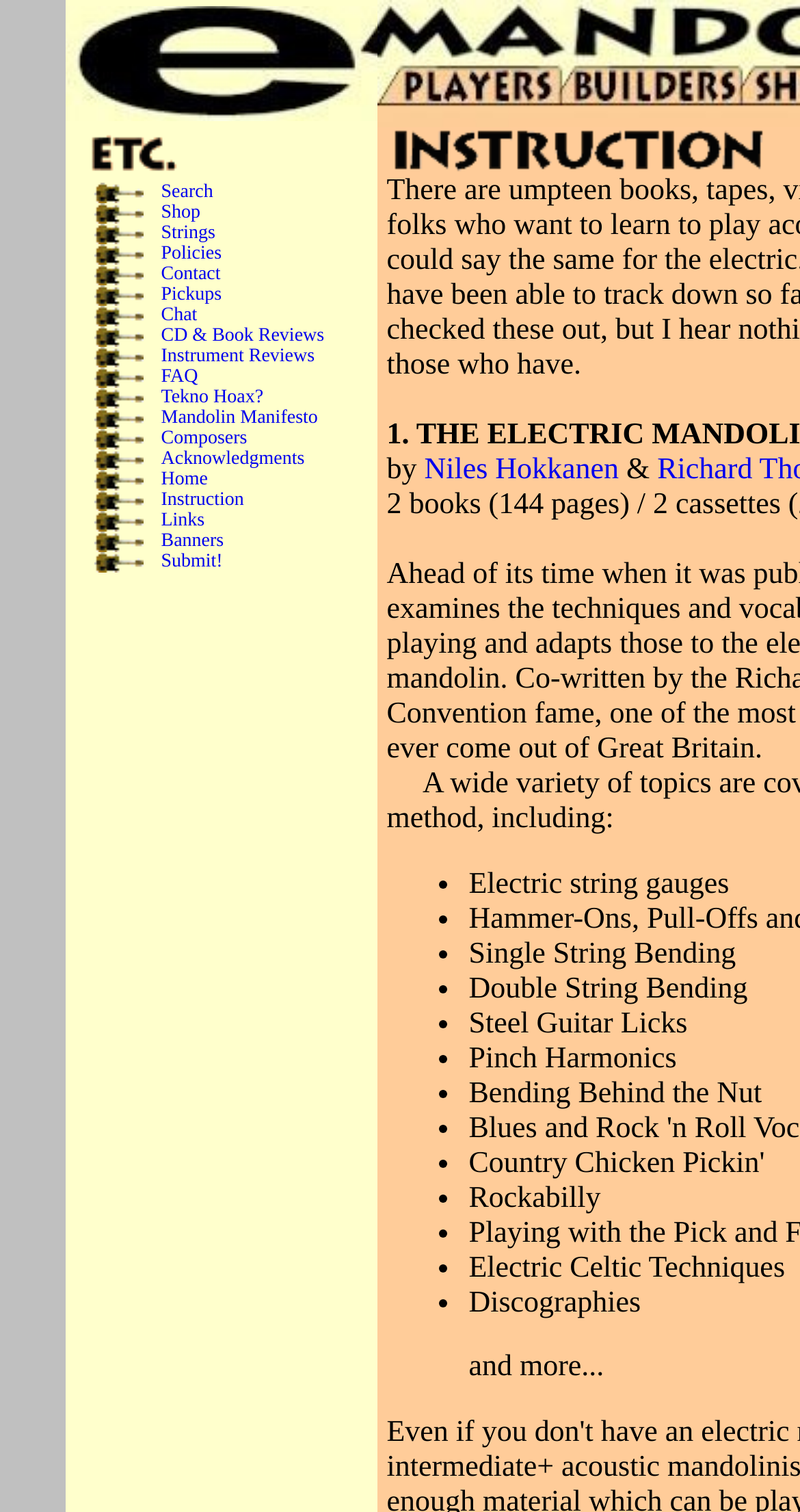Can you find the bounding box coordinates of the area I should click to execute the following instruction: "Visit Shop"?

[0.201, 0.134, 0.25, 0.148]